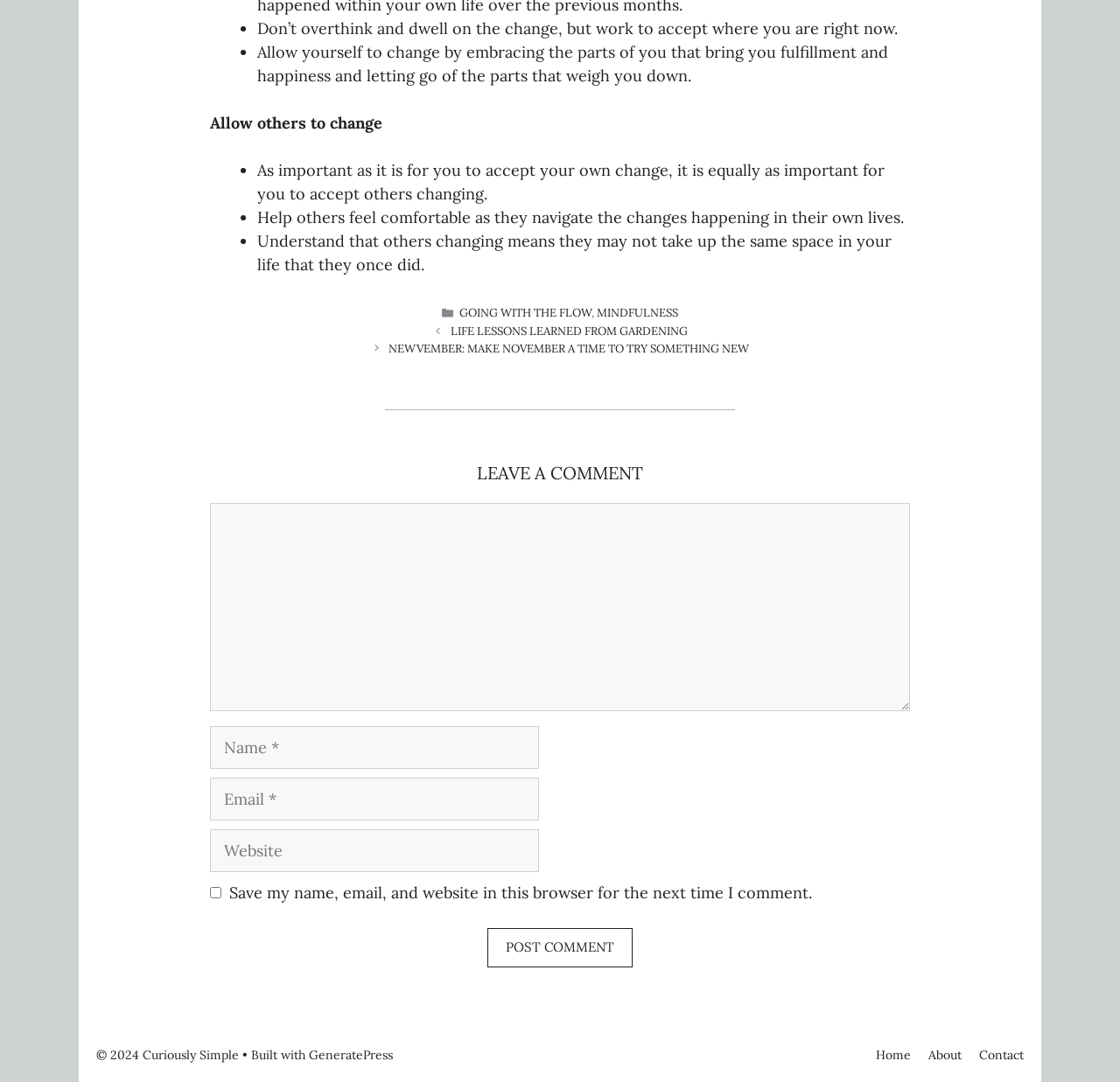Can you determine the bounding box coordinates of the area that needs to be clicked to fulfill the following instruction: "Click on the 'Home' link"?

None